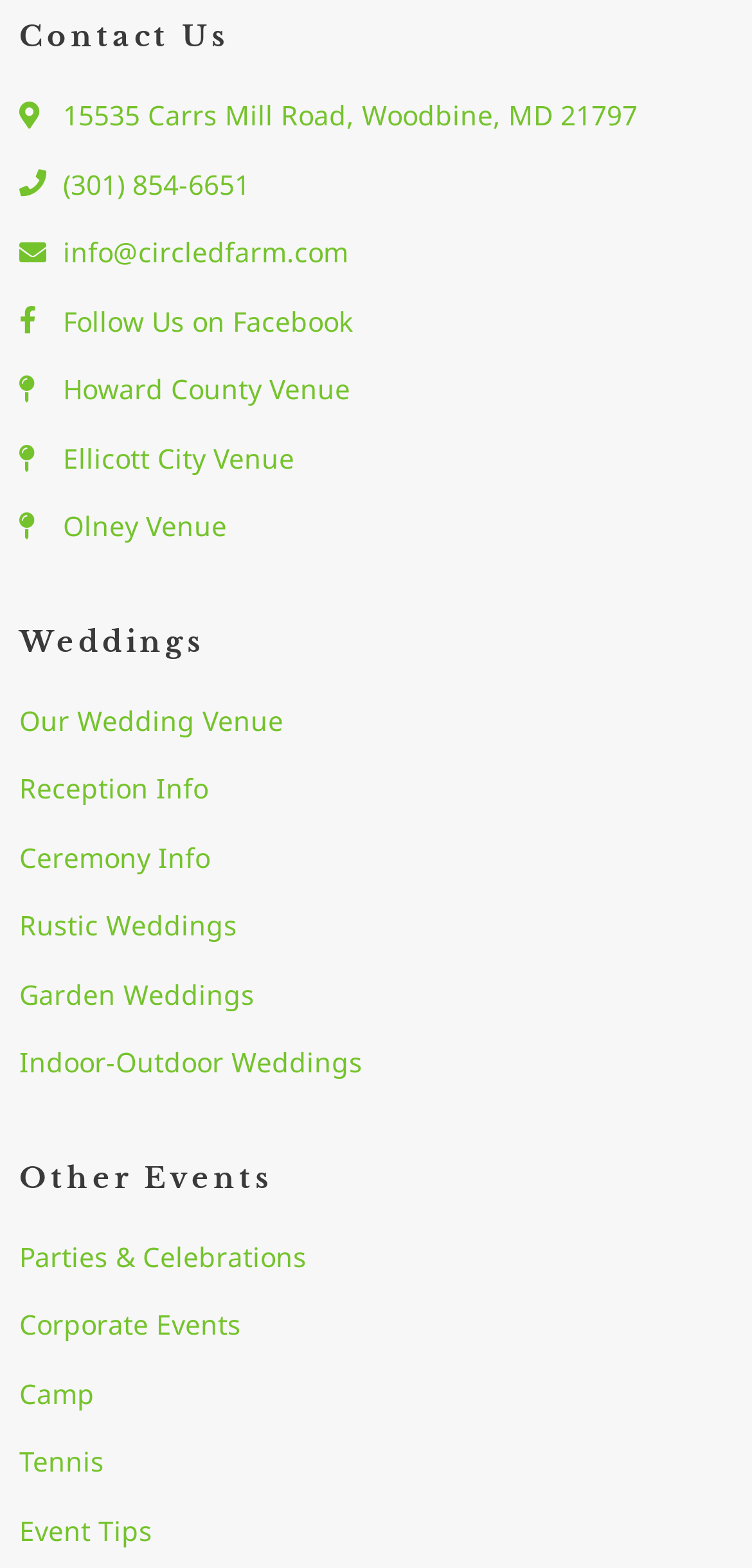Identify the bounding box for the UI element described as: "Our Wedding Venue". Ensure the coordinates are four float numbers between 0 and 1, formatted as [left, top, right, bottom].

[0.026, 0.444, 0.974, 0.475]